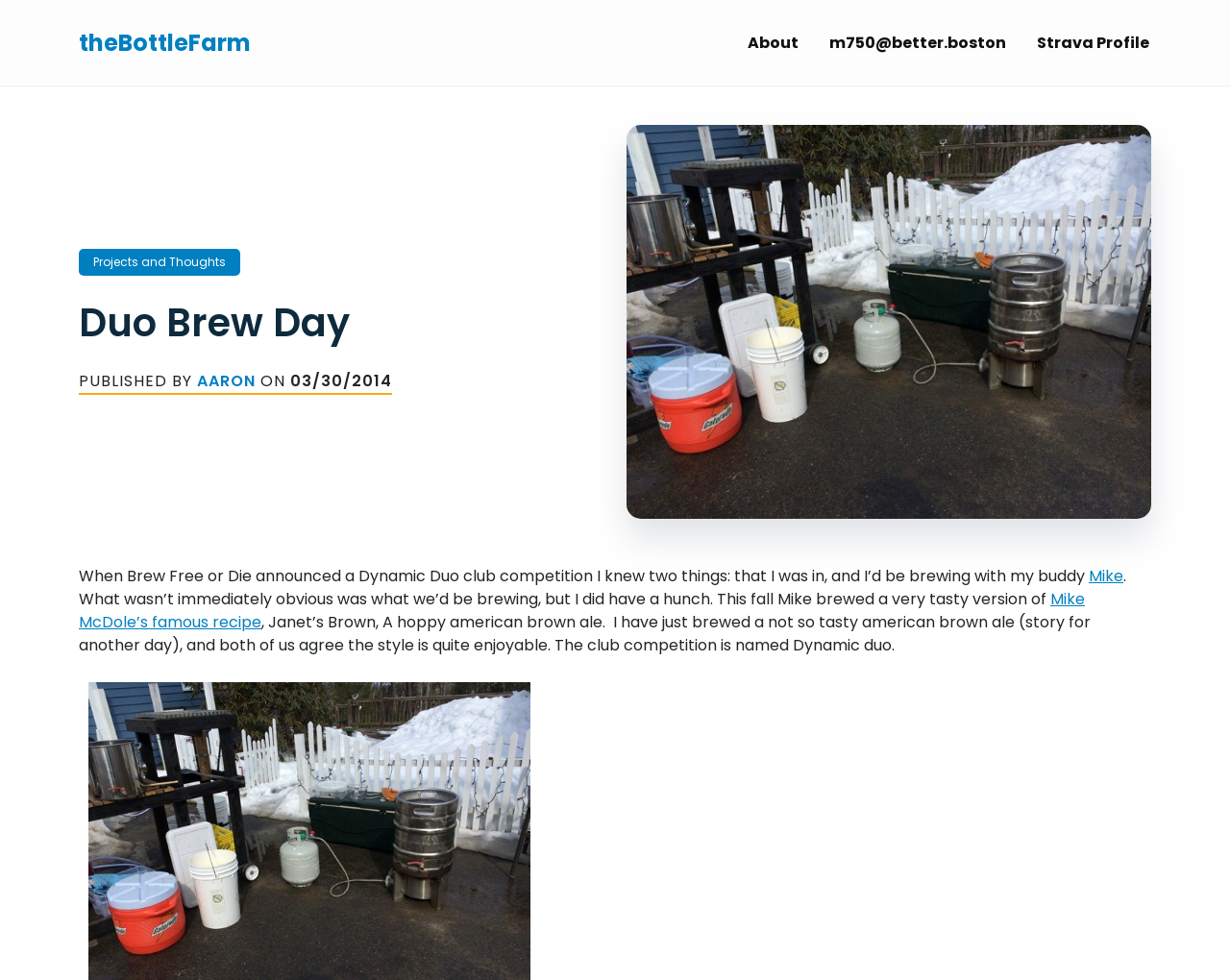Please give a succinct answer to the question in one word or phrase:
What is the style of beer mentioned in the article?

American Brown Ale